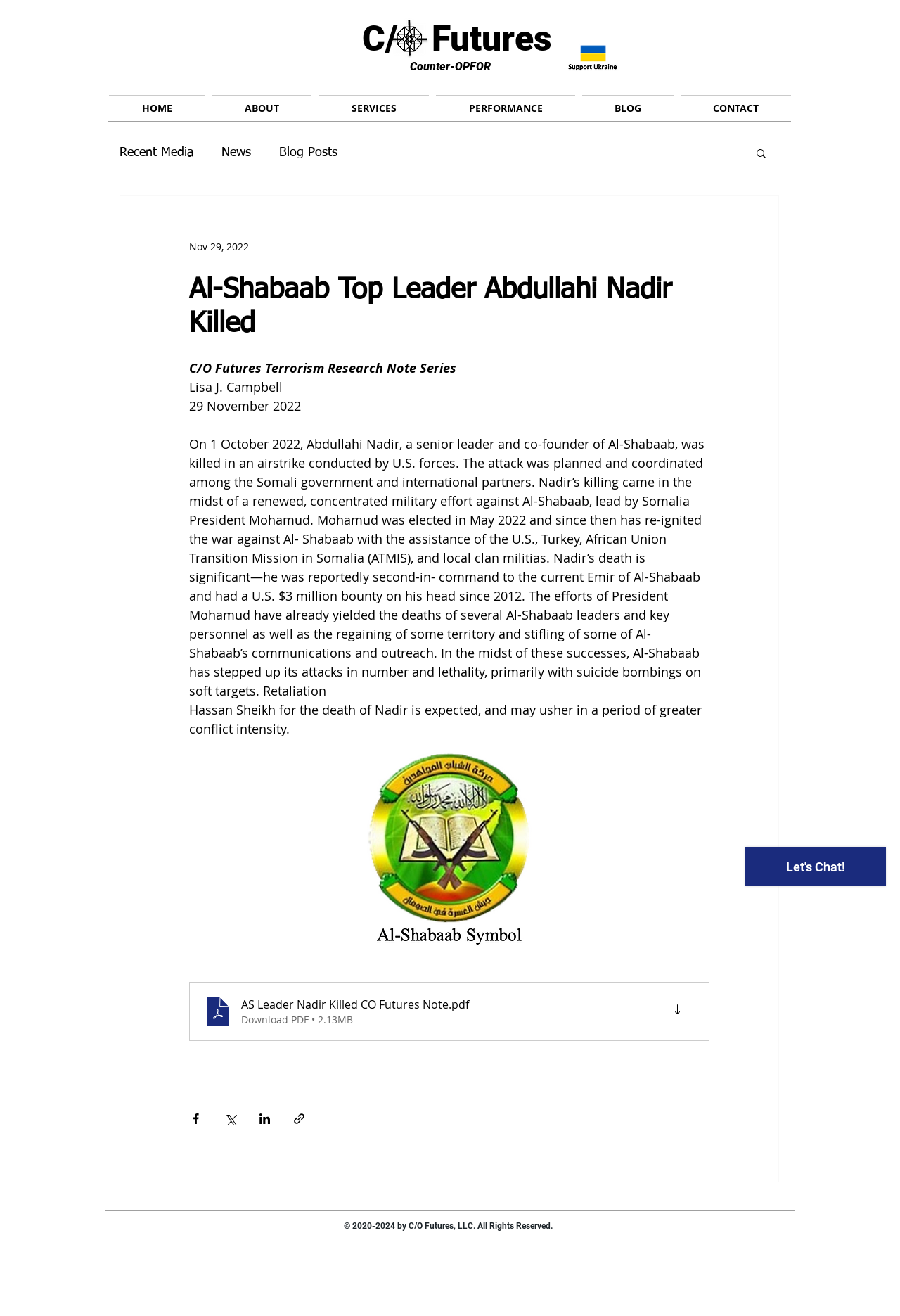What is the name of the terrorist organization mentioned in the article?
Using the image, answer in one word or phrase.

Al-Shabaab